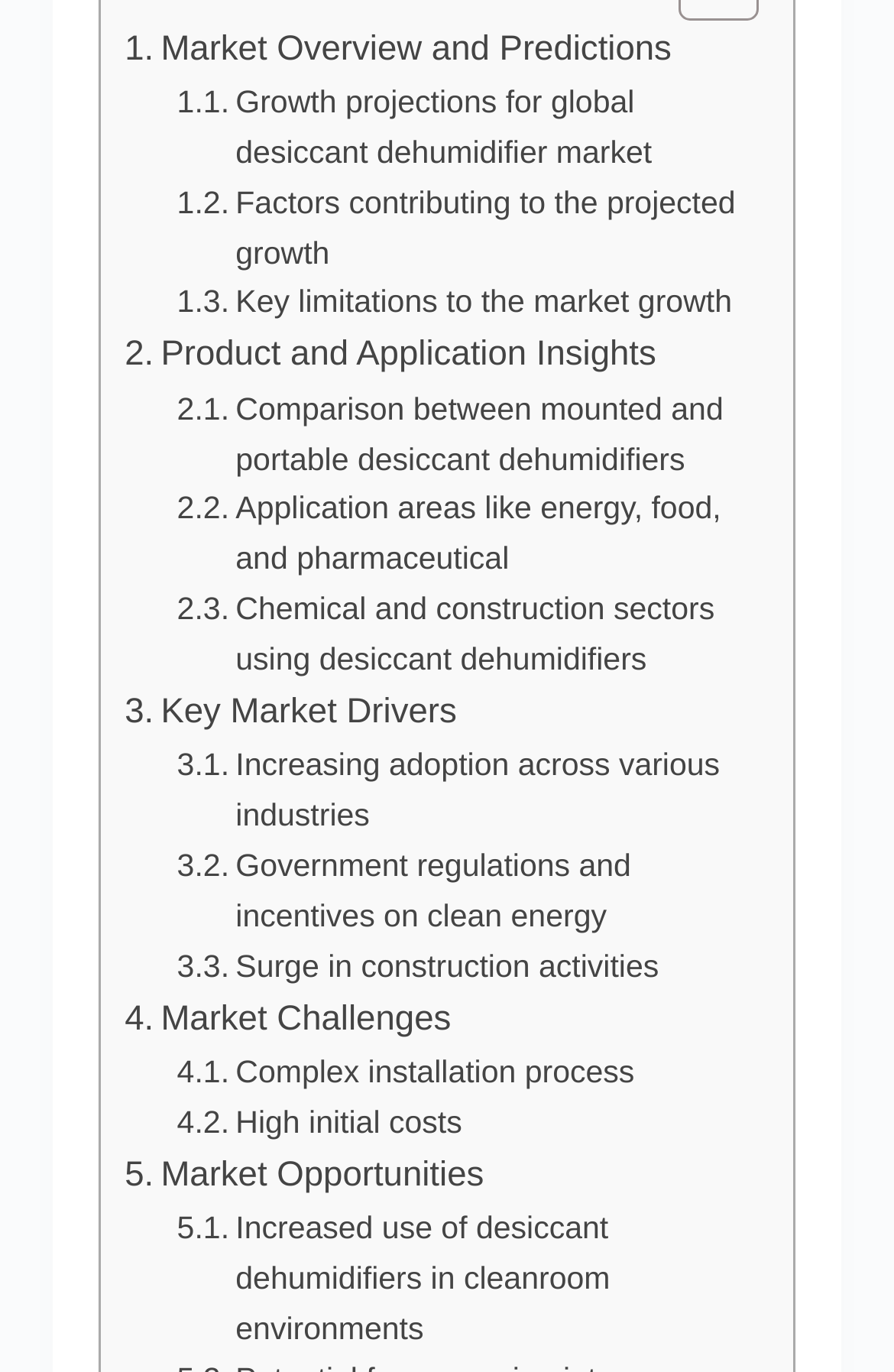What is the main topic of this webpage?
Answer the question with a single word or phrase derived from the image.

Desiccant Dehumidifier Market